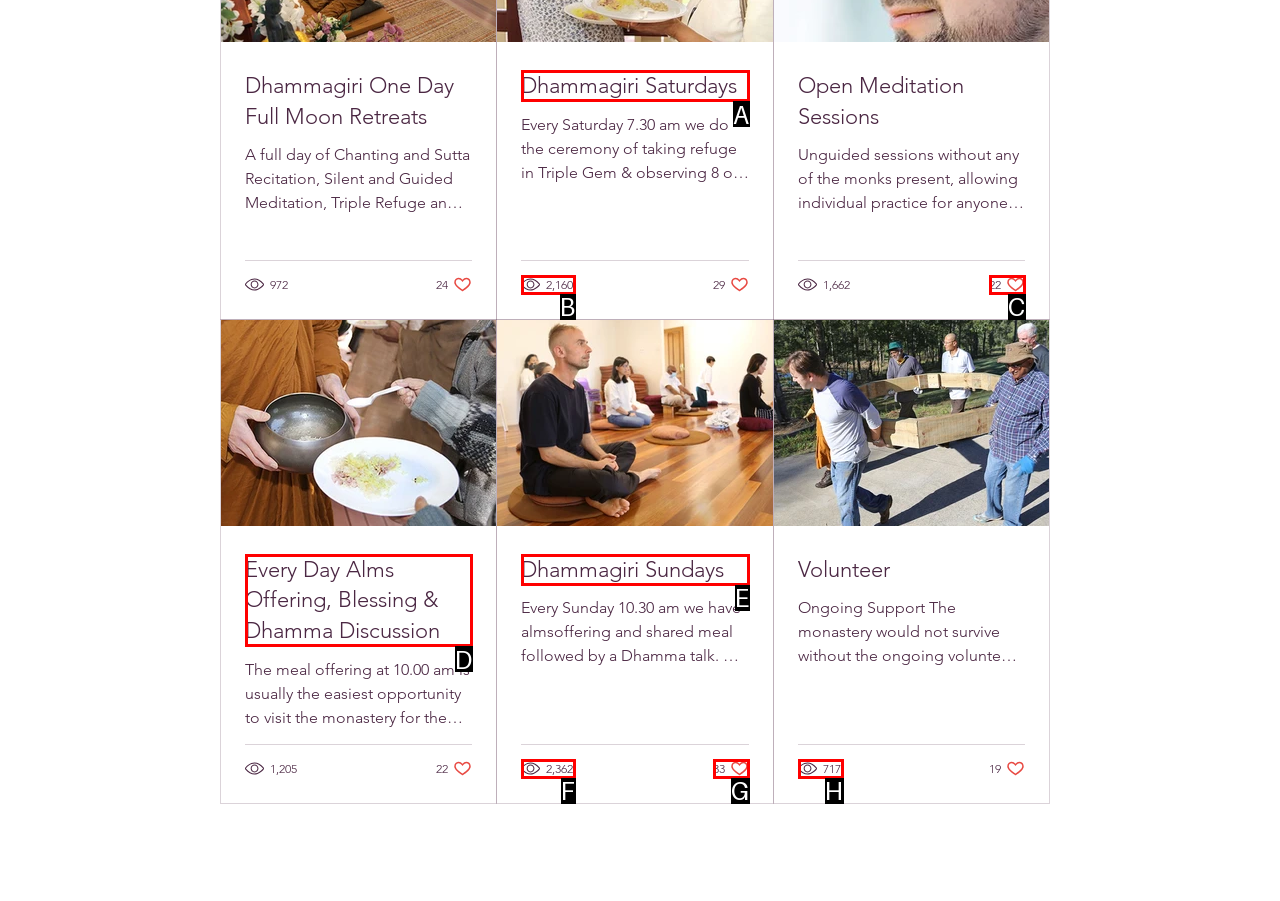Choose the HTML element that matches the description: Dhammagiri Saturdays
Reply with the letter of the correct option from the given choices.

A